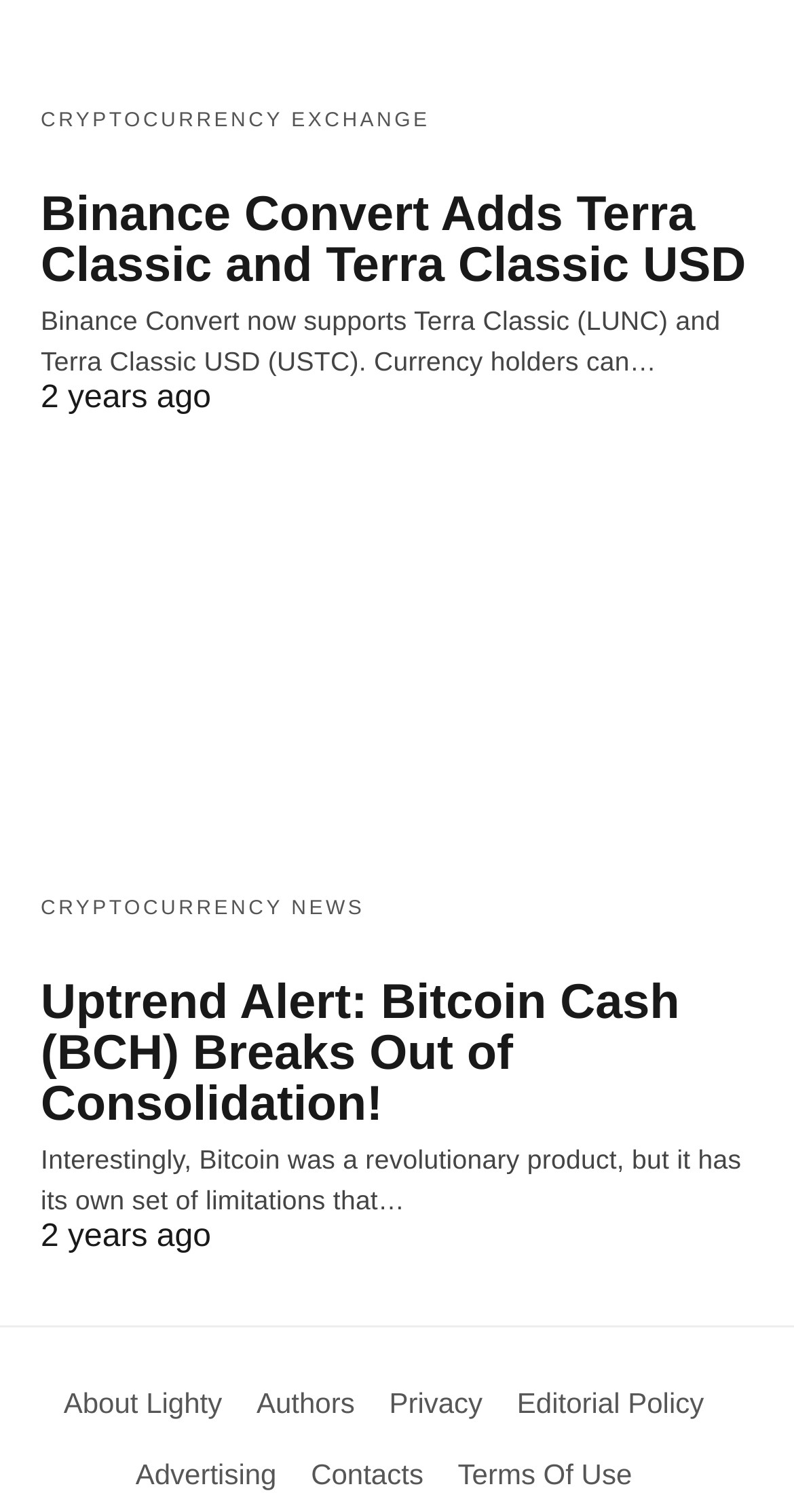Please predict the bounding box coordinates of the element's region where a click is necessary to complete the following instruction: "View the Editorial Policy". The coordinates should be represented by four float numbers between 0 and 1, i.e., [left, top, right, bottom].

[0.651, 0.917, 0.887, 0.938]